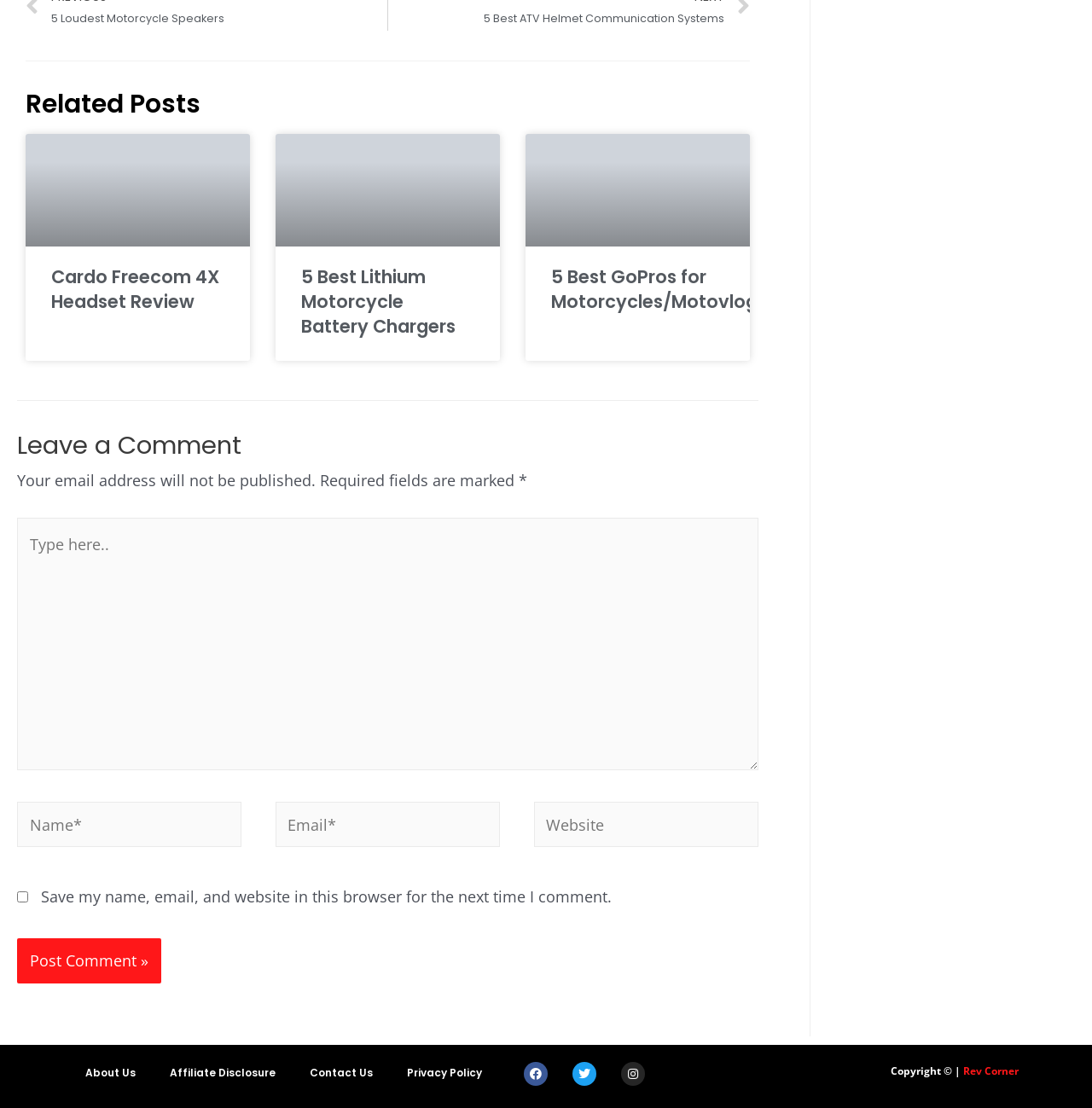Locate the bounding box coordinates of the area you need to click to fulfill this instruction: 'Click on the 'Post Comment' button'. The coordinates must be in the form of four float numbers ranging from 0 to 1: [left, top, right, bottom].

[0.016, 0.847, 0.148, 0.888]